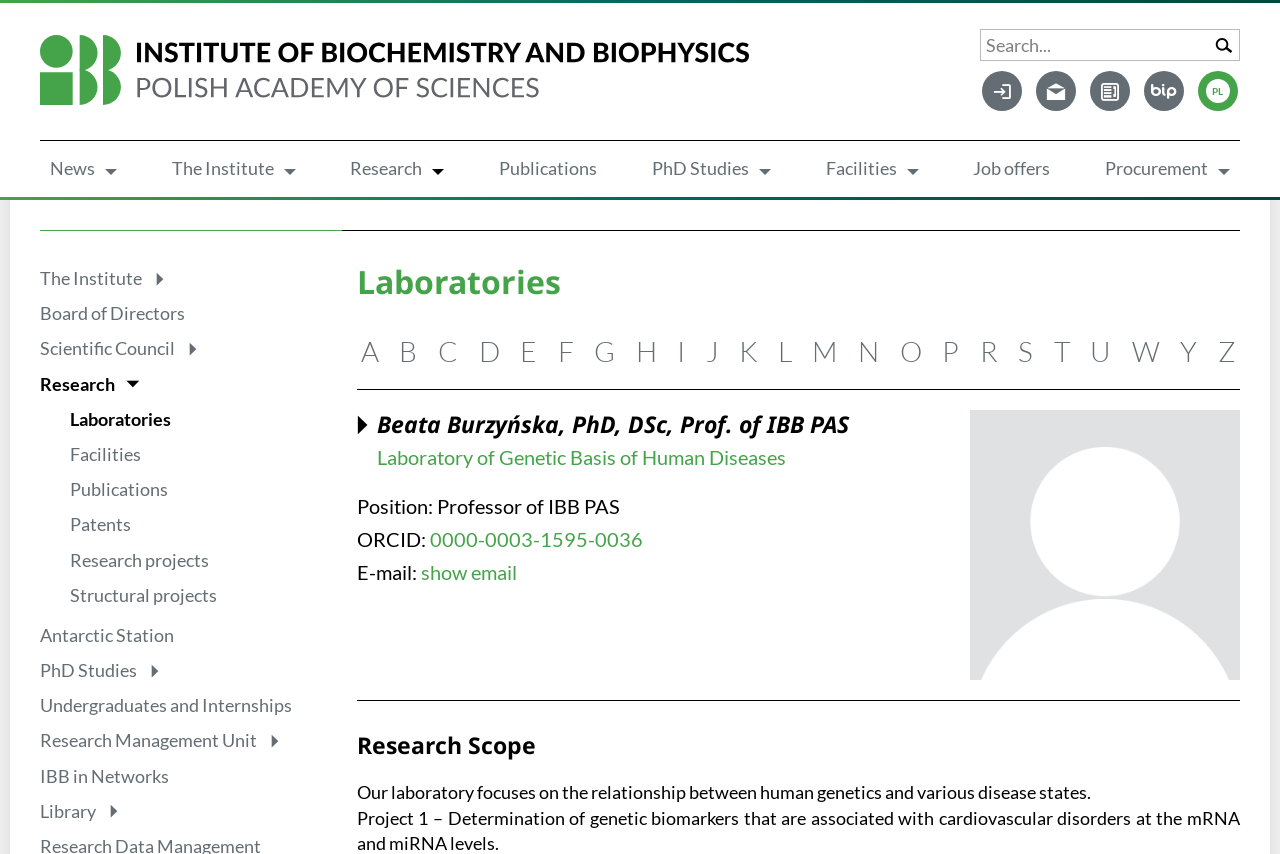Please specify the bounding box coordinates of the region to click in order to perform the following instruction: "Search for something".

[0.766, 0.034, 0.969, 0.071]